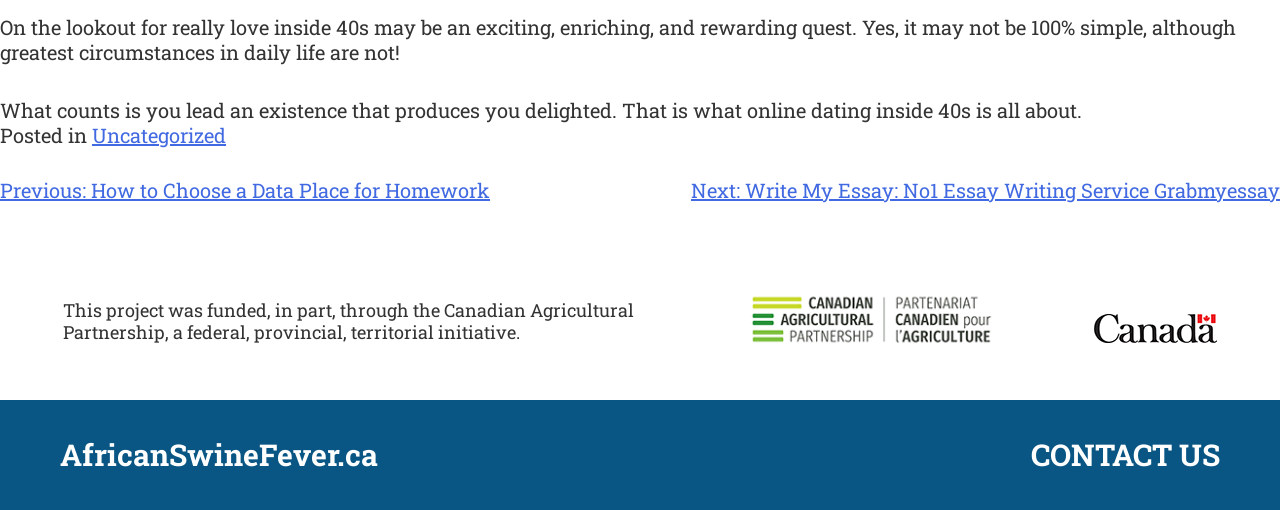What is the purpose of the 'CONTACT US' link?
Based on the image, provide a one-word or brief-phrase response.

To contact the website